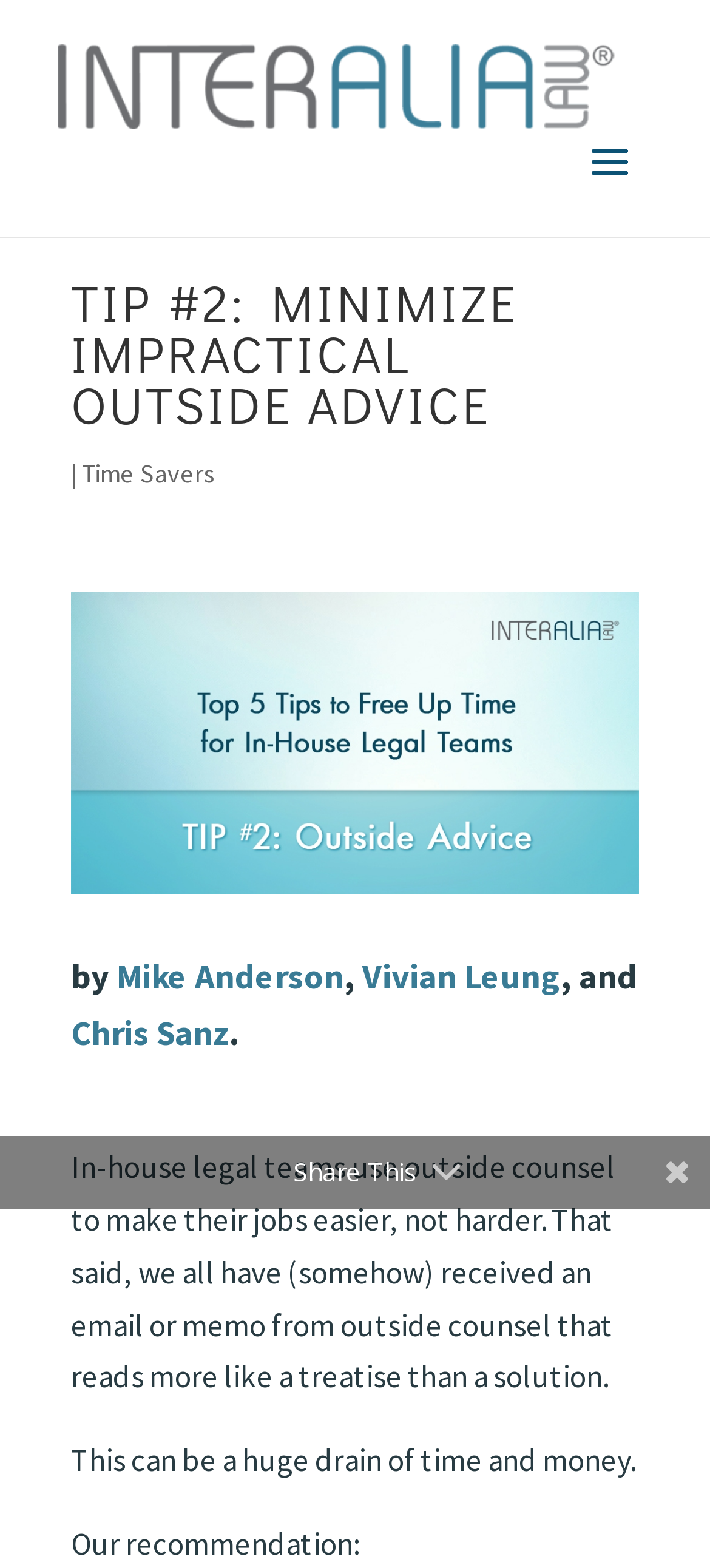Provide the bounding box coordinates of the HTML element this sentence describes: "alt="Inter Alia Law"". The bounding box coordinates consist of four float numbers between 0 and 1, i.e., [left, top, right, bottom].

[0.108, 0.061, 0.882, 0.086]